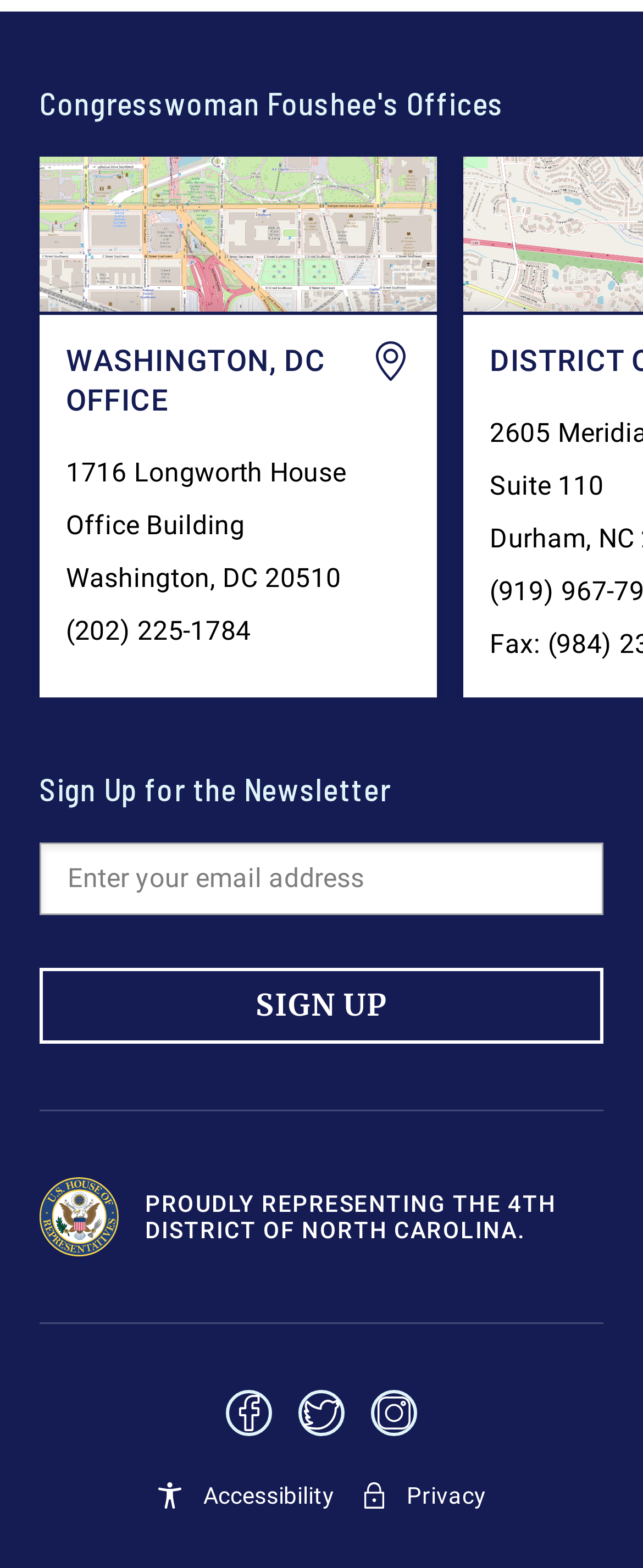Give a one-word or short-phrase answer to the following question: 
What is the congresswoman's office location?

Washington, DC